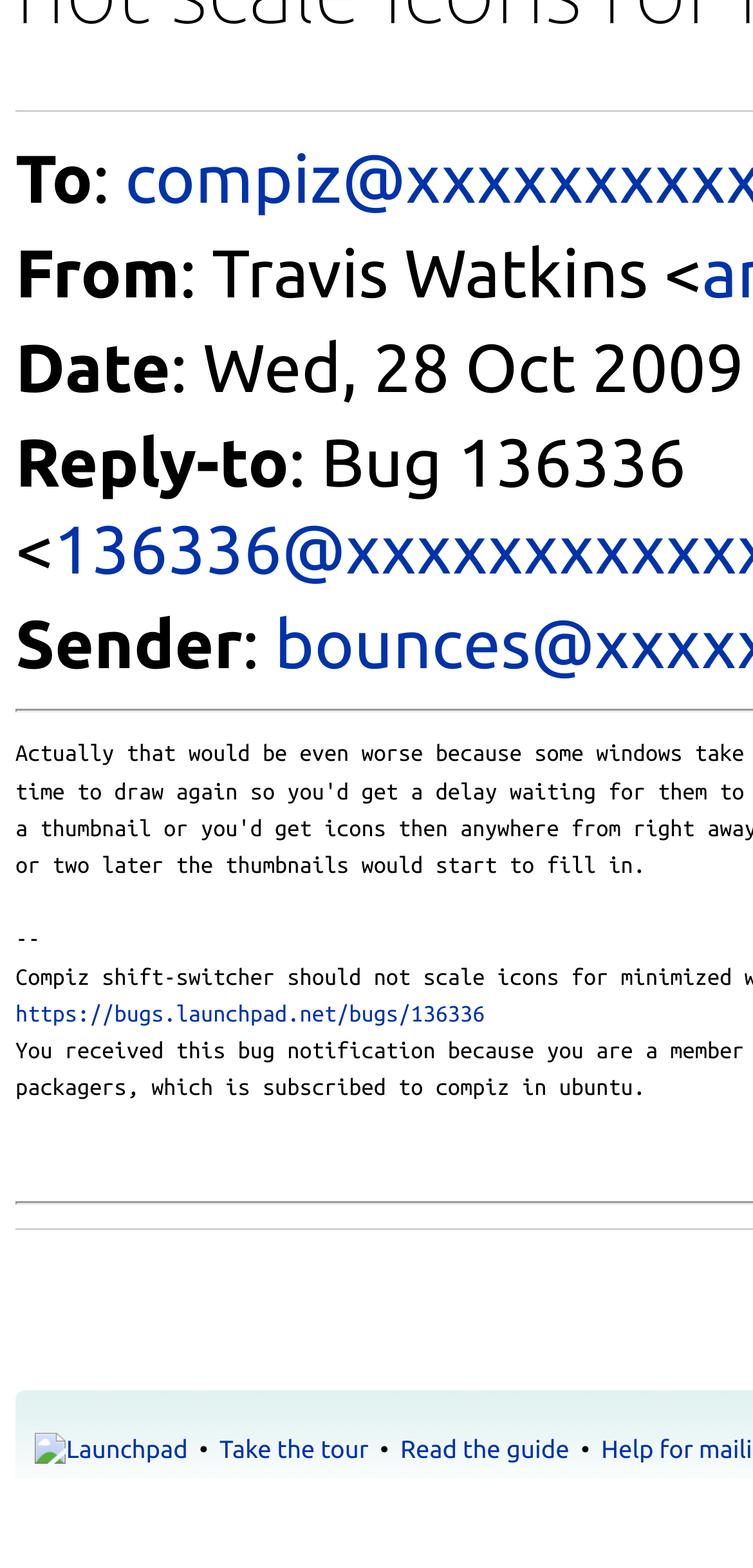Locate the bounding box of the UI element based on this description: "https://bugs.launchpad.net/bugs/136336". Provide four float numbers between 0 and 1 as [left, top, right, bottom].

[0.021, 0.639, 0.644, 0.655]